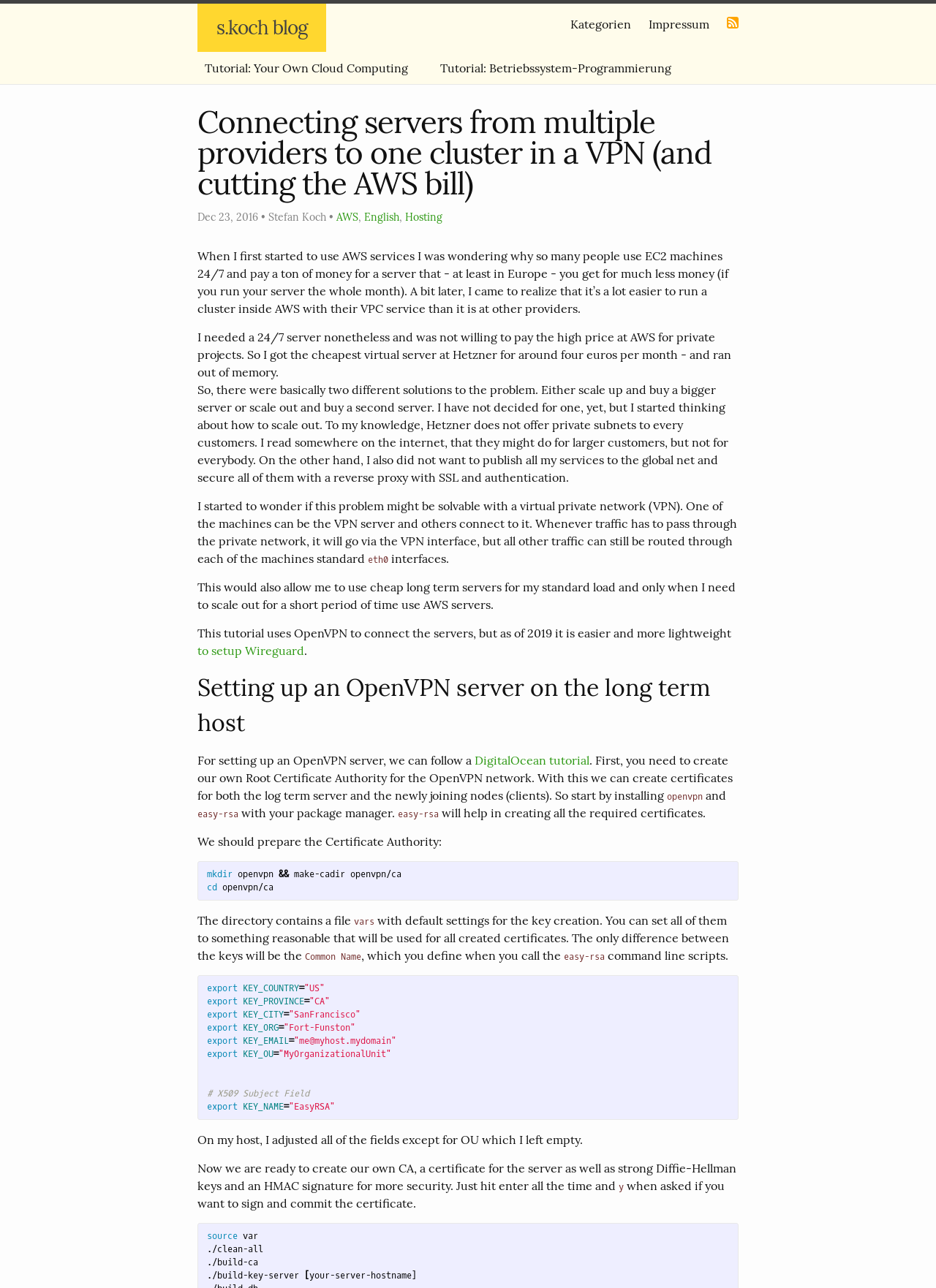What is the author of the article?
Provide a concise answer using a single word or phrase based on the image.

Stefan Koch